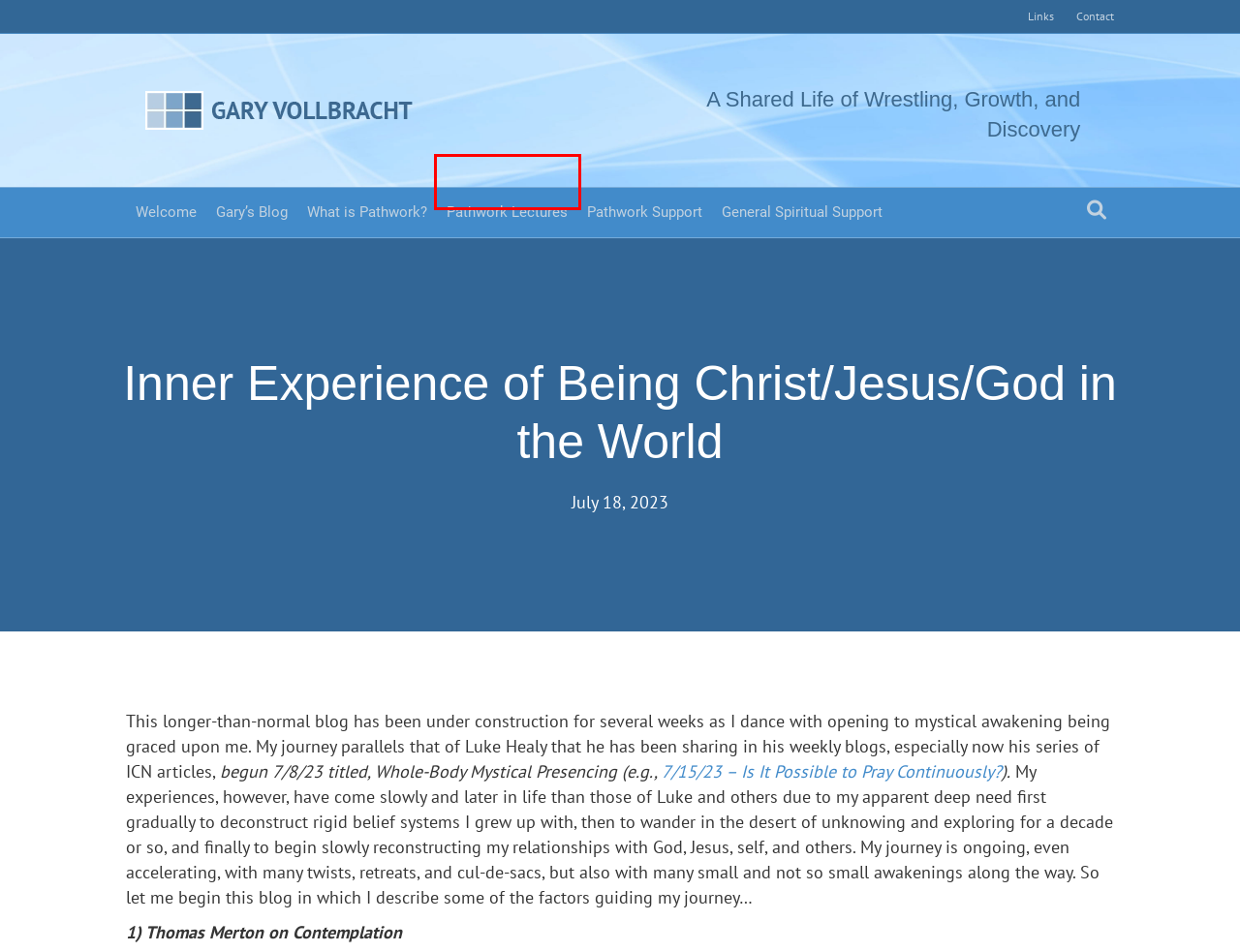Please examine the screenshot provided, which contains a red bounding box around a UI element. Select the webpage description that most accurately describes the new page displayed after clicking the highlighted element. Here are the candidates:
A. What is Pathwork? - Gary Vollbracht
B. Welcome - Gary Vollbracht
C. Pathwork Lectures - Gary Vollbracht
D. Thomas Merton’s Path to the Palace of Nowhere by James Finley - Speech - Audible.com
E. Gary's Blog - Gary Vollbracht
F. Pathwork Support - Gary Vollbracht
G. Is It Possible to Pray Continuously?  — Integral Christian Network
H. General Spiritual Support - Gary Vollbracht

C